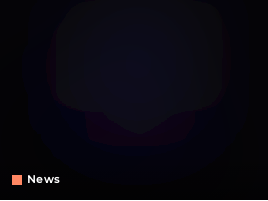Reply to the question with a single word or phrase:
What is the focus of the article?

Security-related shortcomings